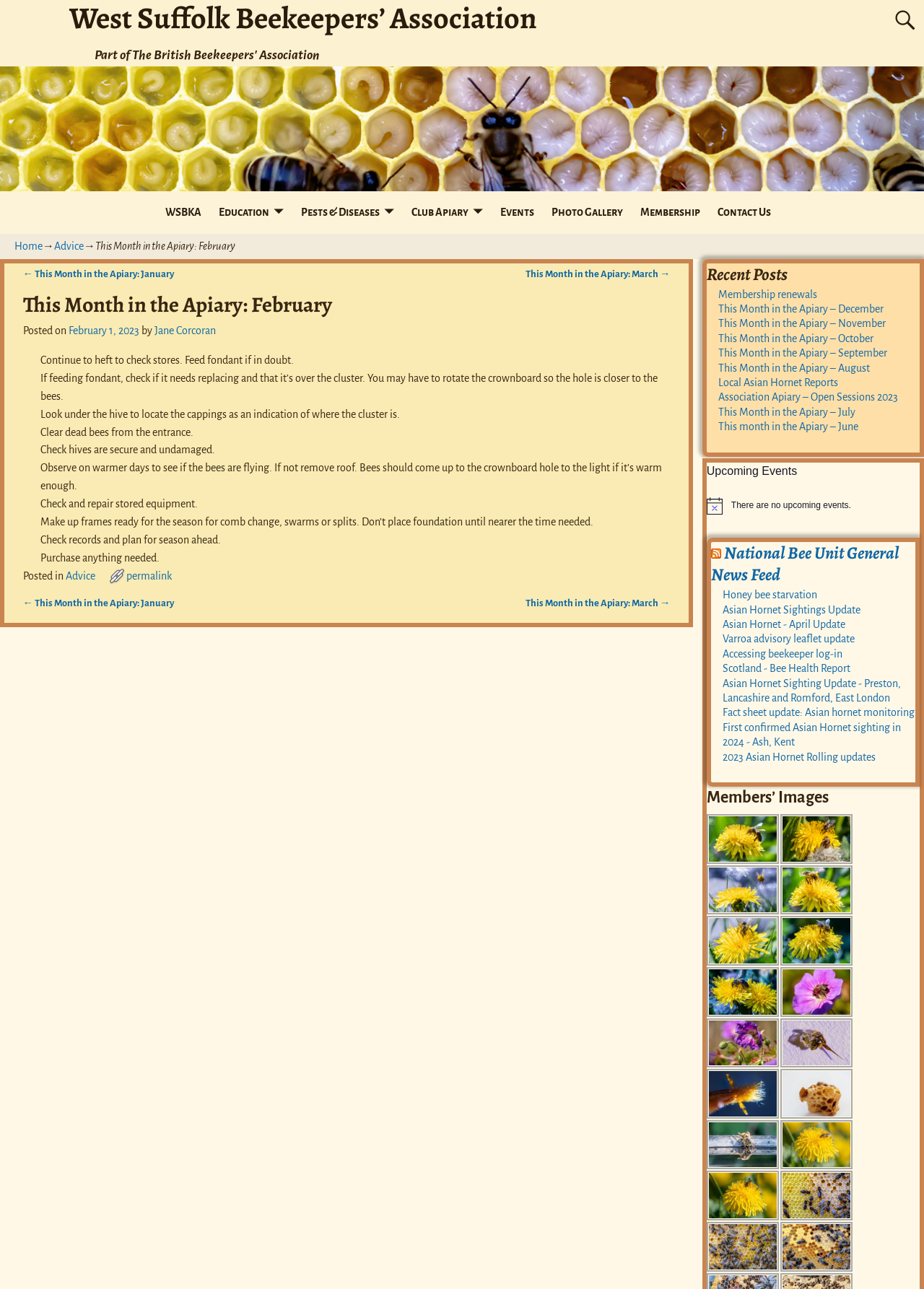Offer a detailed account of what is visible on the webpage.

The webpage is about the West Suffolk Beekeepers' Association, with a focus on beekeeping advice and news. At the top, there is a heading with the association's name, followed by a search bar on the right side. Below this, there is an image of larvae, and a row of links to various sections of the website, including education, pests and diseases, and membership.

The main content of the page is an article titled "This Month in the Apiary: February", which provides advice on beekeeping tasks for the month. The article is divided into several paragraphs, each describing a specific task, such as checking stores, feeding fondant, and clearing dead bees from the entrance. The text is accompanied by a heading that indicates the date the article was posted, and the author's name.

On the right side of the page, there is a complementary section that lists recent posts, including links to other articles and news items. There is also a section titled "Upcoming Events", but it appears to be empty, with a message indicating that there are no upcoming events.

Further down the page, there is a section titled "RSS National Bee Unit General News Feed", which provides links to news items from the National Bee Unit. Below this, there are several links to news articles and updates on topics related to beekeeping, such as Asian hornet sightings and varroa advisory leaflets.

At the bottom of the page, there is a section titled "Members' Images", but it does not appear to contain any images. Overall, the webpage is focused on providing information and resources for beekeepers, with a mix of practical advice, news, and updates on topics related to the hobby.